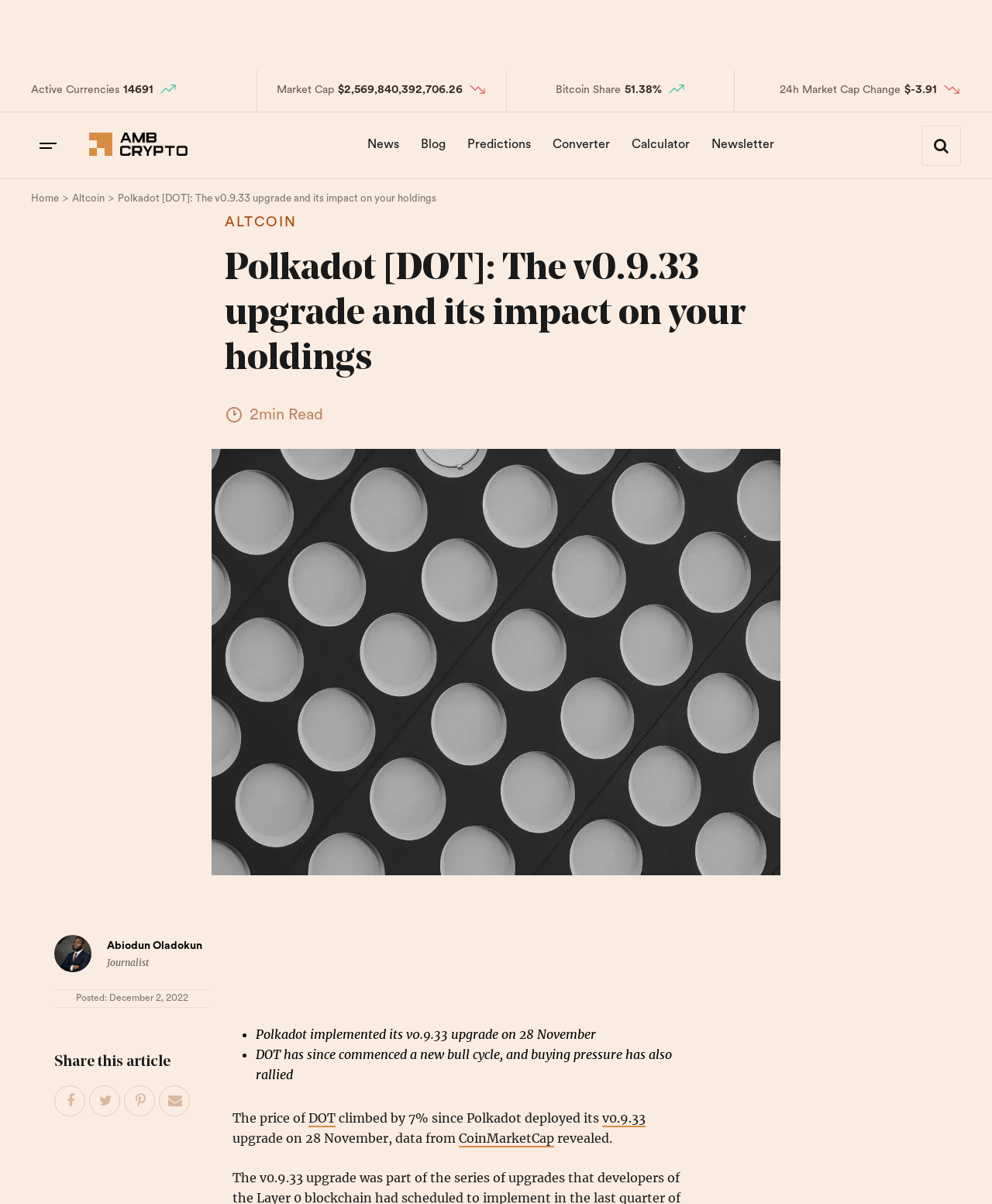Identify and provide the main heading of the webpage.

Polkadot [DOT]: The v0.9.33 upgrade and its impact on your holdings